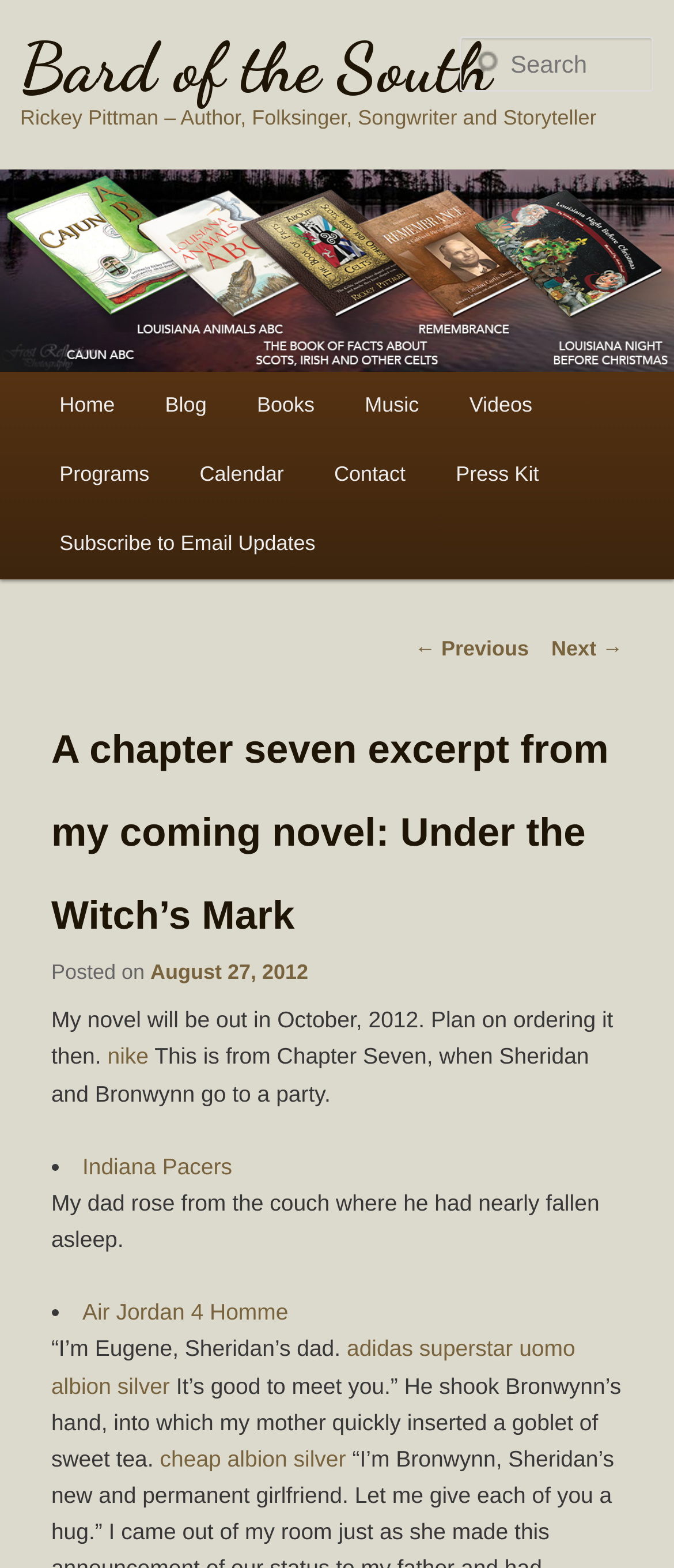Write a detailed summary of the webpage.

The webpage appears to be a blog or author's website, with a focus on promoting a novel titled "Under the Witch's Mark". At the top of the page, there is a heading that reads "Bard of the South" and a link to the same title. Below this, there is a heading that introduces the author, Rickey Pittman, as an author, folksinger, songwriter, and storyteller.

To the right of the author's introduction, there is a search box. The main menu is located on the left side of the page, with links to various sections such as "Home", "Blog", "Books", "Music", "Videos", and "Programs". Below the main menu, there are additional links to "Calendar", "Contact", "Press Kit", and "Subscribe to Email Updates".

The main content of the page is an excerpt from Chapter Seven of the novel, which is titled "A chapter seven excerpt from my coming novel: Under the Witch's Mark". The excerpt is preceded by a heading and a brief introduction that mentions the novel's release date in October 2012. The excerpt itself is a passage of text that describes a scene where the protagonist, Sheridan, and Bronwynn attend a party.

Throughout the excerpt, there are links to various topics, including "nike", "Indiana Pacers", "Air Jordan 4 Homme", "adidas superstar uomo", "albion silver", and "cheap albion silver". These links appear to be unrelated to the novel's content and may be advertisements or sponsored links.

At the bottom of the page, there are links to navigate to previous and next posts, as well as a heading that reads "Post navigation".